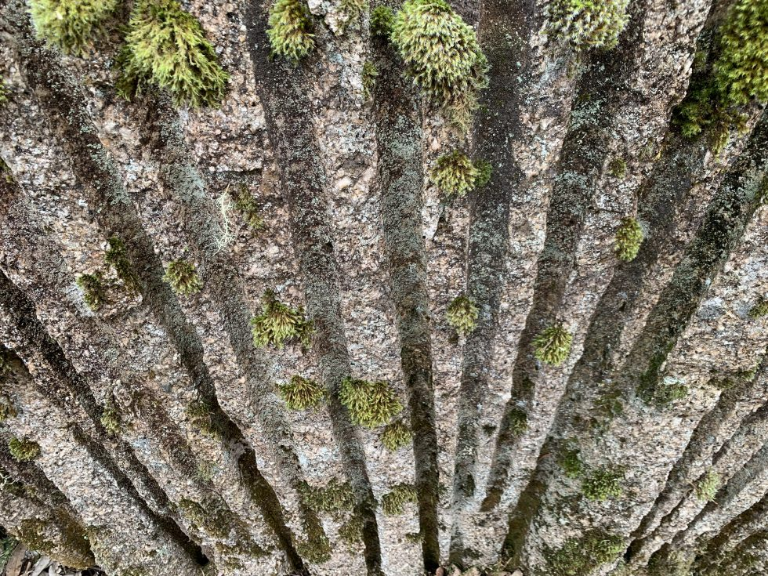List and describe all the prominent features within the image.

The image captures a close-up view of intricately textured granite stone, showcasing fascinating patterns of erosion and age. Moss and lichen cling to its ridges and grooves, emphasizing the stone's natural beauty and the passage of time. This rock formation, significant in the context of Galicia's cultural history, reflects the region's artistic heritage, where ancient artists engraved similar textures into the granite. Such engravings tell tales of local flora and fauna, signifying a connection to traditions that date back to the Stone Age, making this stone not just geological but also a historical artifact worthy of admiration.